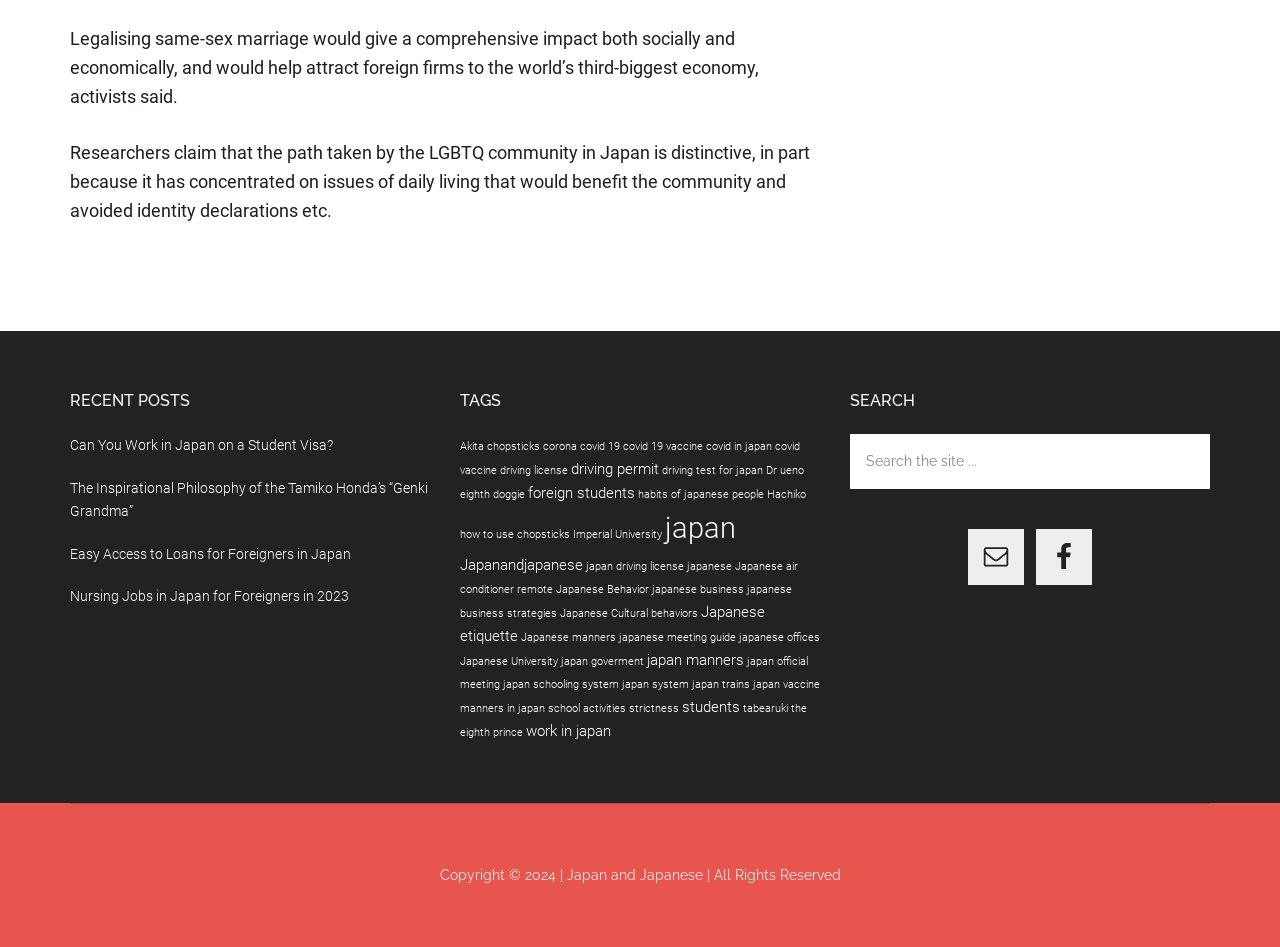Please find the bounding box coordinates of the section that needs to be clicked to achieve this instruction: "Click on the 'Can You Work in Japan on a Student Visa?' link".

[0.055, 0.462, 0.26, 0.479]